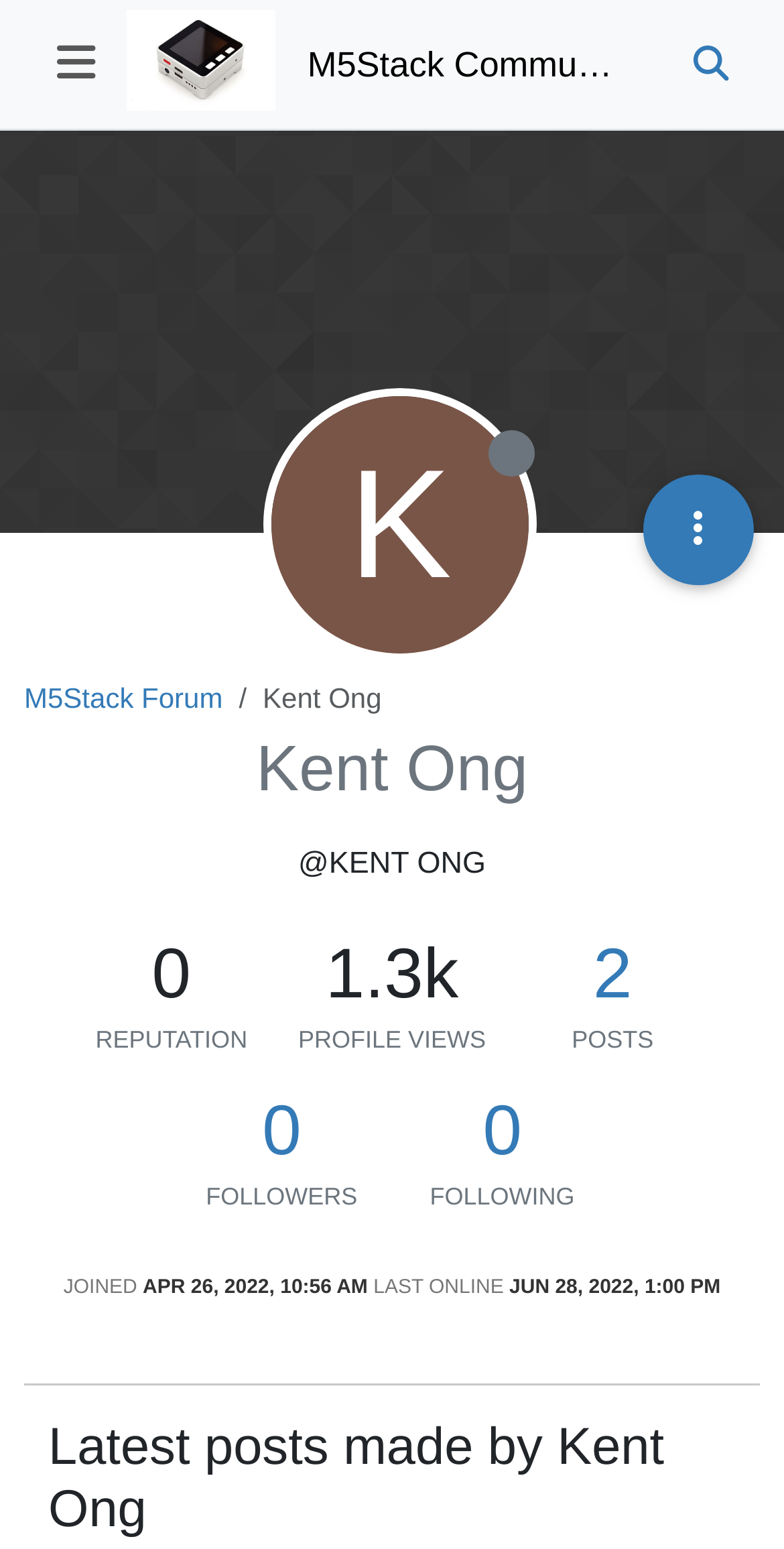Please identify the bounding box coordinates of the clickable area that will allow you to execute the instruction: "Check Kent Ong's latest posts".

[0.062, 0.916, 0.938, 0.996]